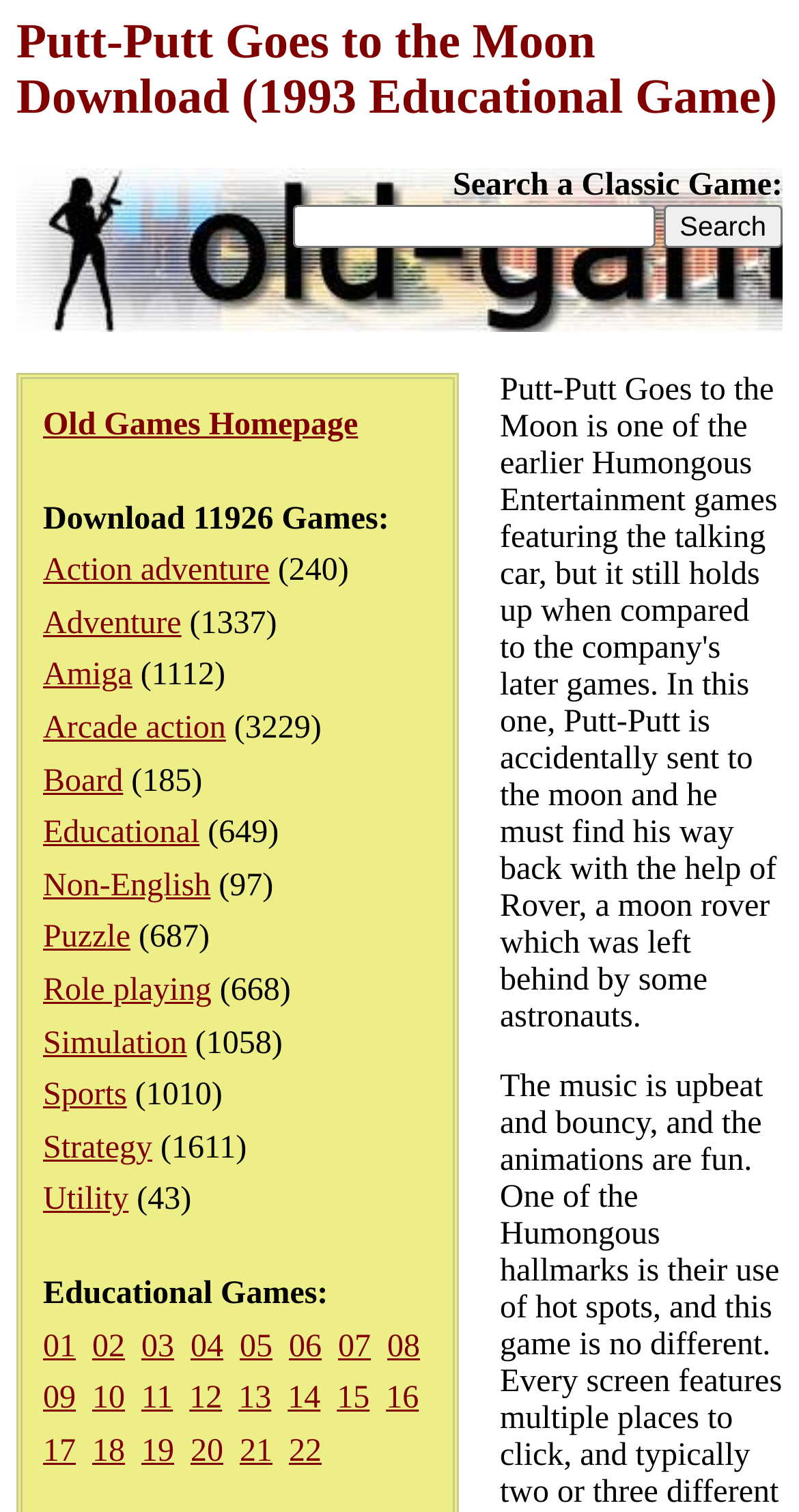What is the oldest game listed?
Look at the image and respond with a one-word or short-phrase answer.

01